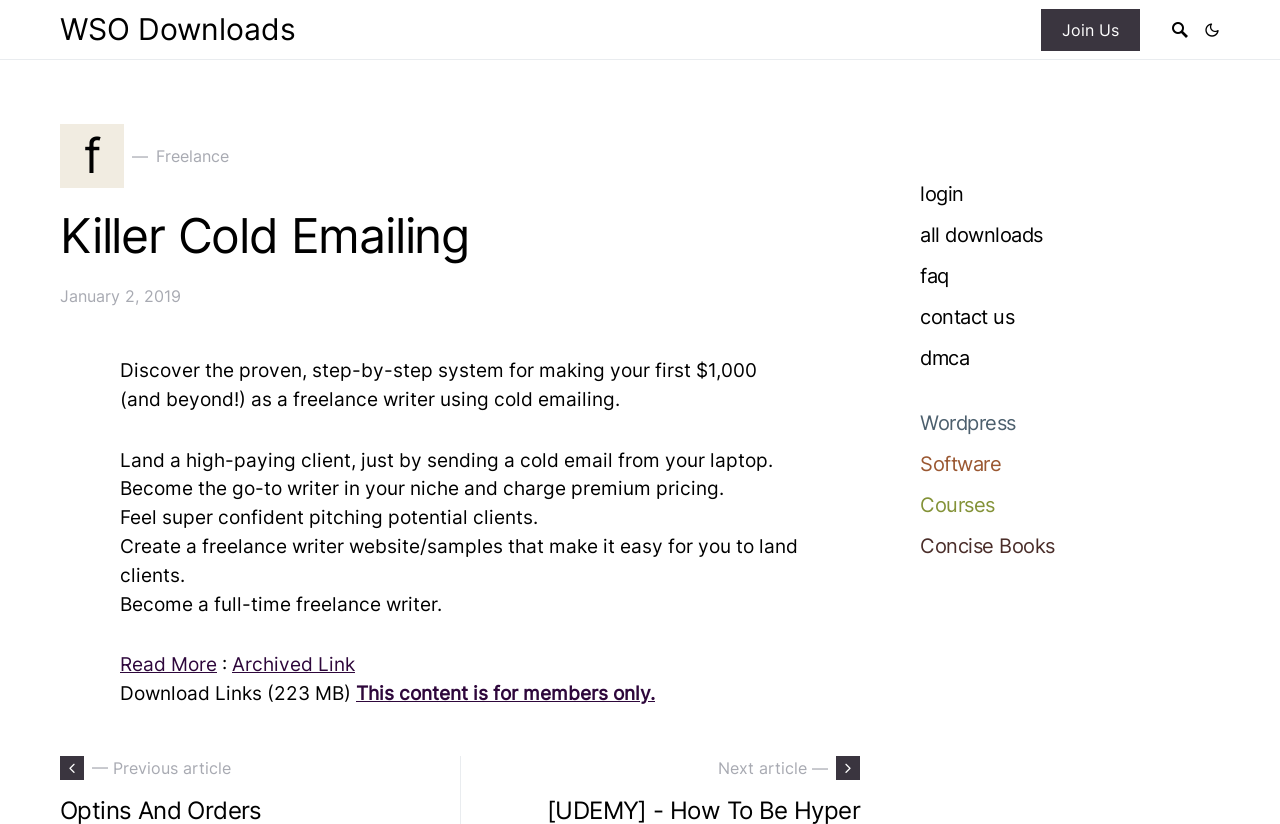Provide the bounding box coordinates for the UI element that is described as: "Terms and Conditions".

None